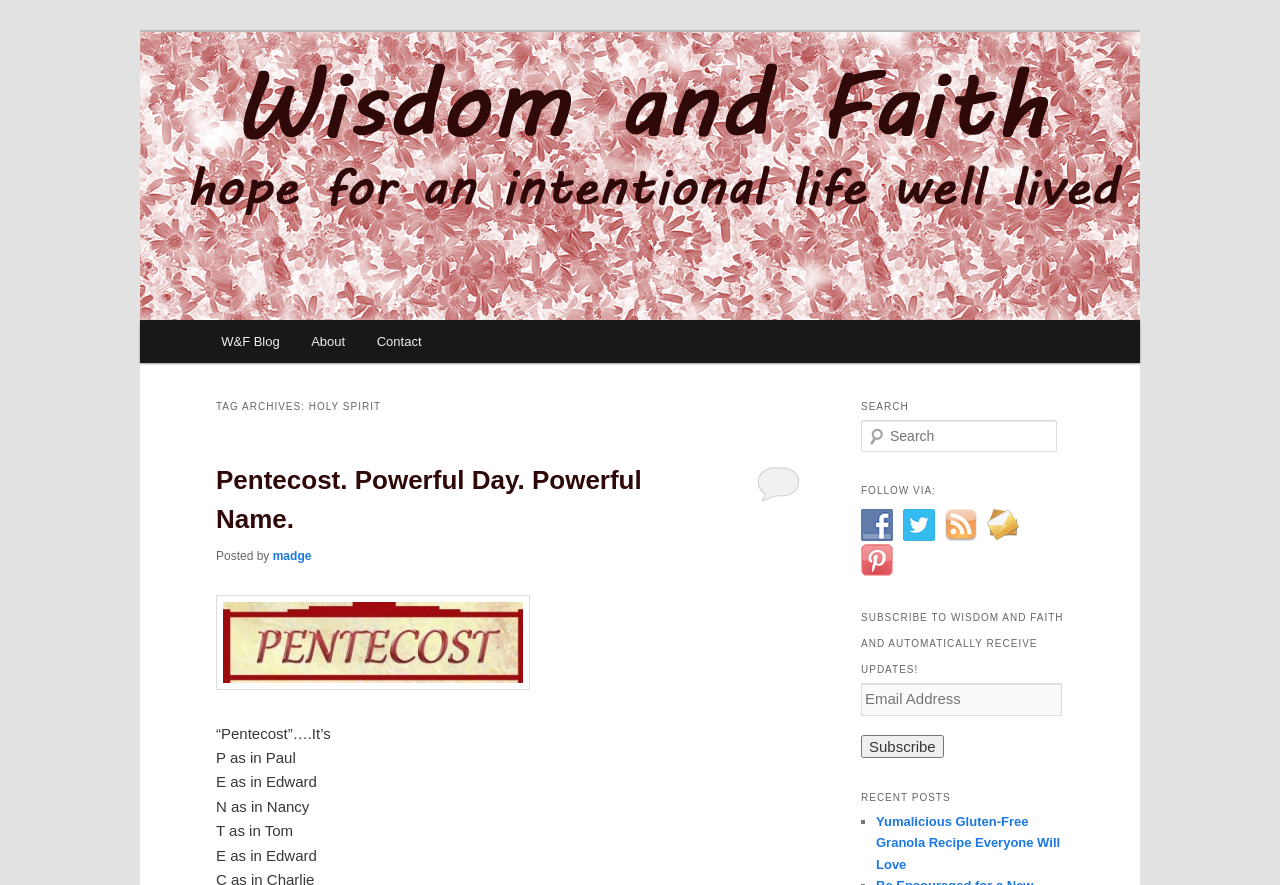Generate a comprehensive caption for the webpage you are viewing.

This webpage is about "Wisdom and Faith" and has a focus on the Holy Spirit. At the top, there is a heading "Wisdom and Faith" followed by a link with the same text. Below this, there is a heading "Hope for an Intentional Life Well Lived". 

To the left, there is a main menu with links to "W&F Blog", "About", and "Contact". Below the main menu, there is a section with a heading "TAG ARCHIVES: HOLY SPIRIT". This section contains a heading "Pentecost. Powerful Day. Powerful Name." with a link to the same title, followed by the author's name "madge". 

There is an image related to Pentecost, and a passage of text that starts with "“Pentecost”….It’s" and continues with a series of sentences, each starting with a letter that spells out "Pentecost". 

To the right, there is a section with a heading "SEARCH" where users can enter a search query. Below this, there is a section with a heading "FOLLOW VIA:" where users can follow the website via Facebook, Twitter, RSS, E-mail, and Pinterest. Each option has an accompanying image. 

Further down, there is a section with a heading "SUBSCRIBE TO WISDOM AND FAITH AND AUTOMATICALLY RECEIVE UPDATES!" where users can enter their email address and subscribe to the website. Finally, there is a section with a heading "RECENT POSTS" that lists recent posts, including "Yumalicious Gluten-Free Granola Recipe Everyone Will Love".